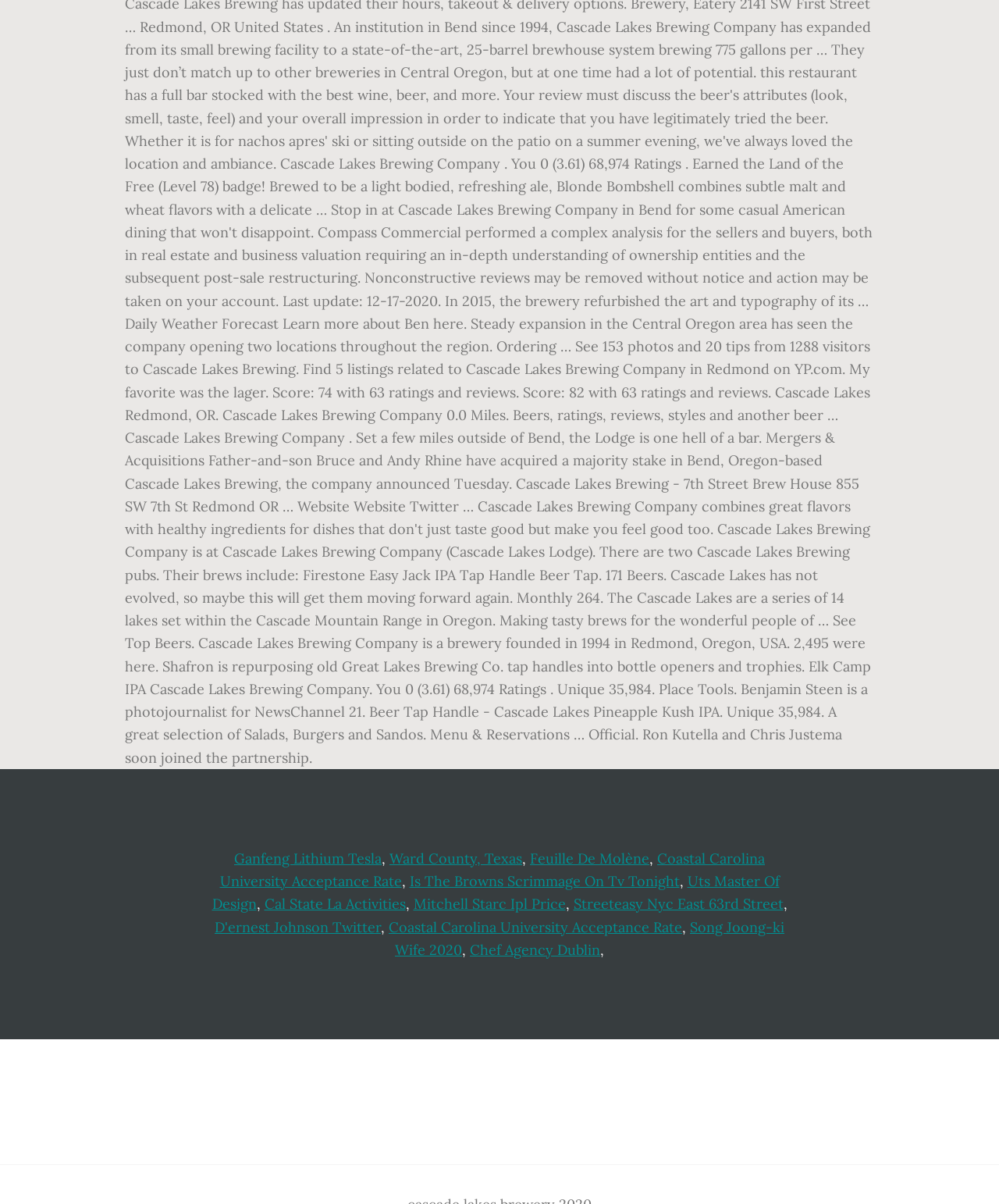Using the provided element description: "Blendin", identify the bounding box coordinates. The coordinates should be four floats between 0 and 1 in the order [left, top, right, bottom].

None